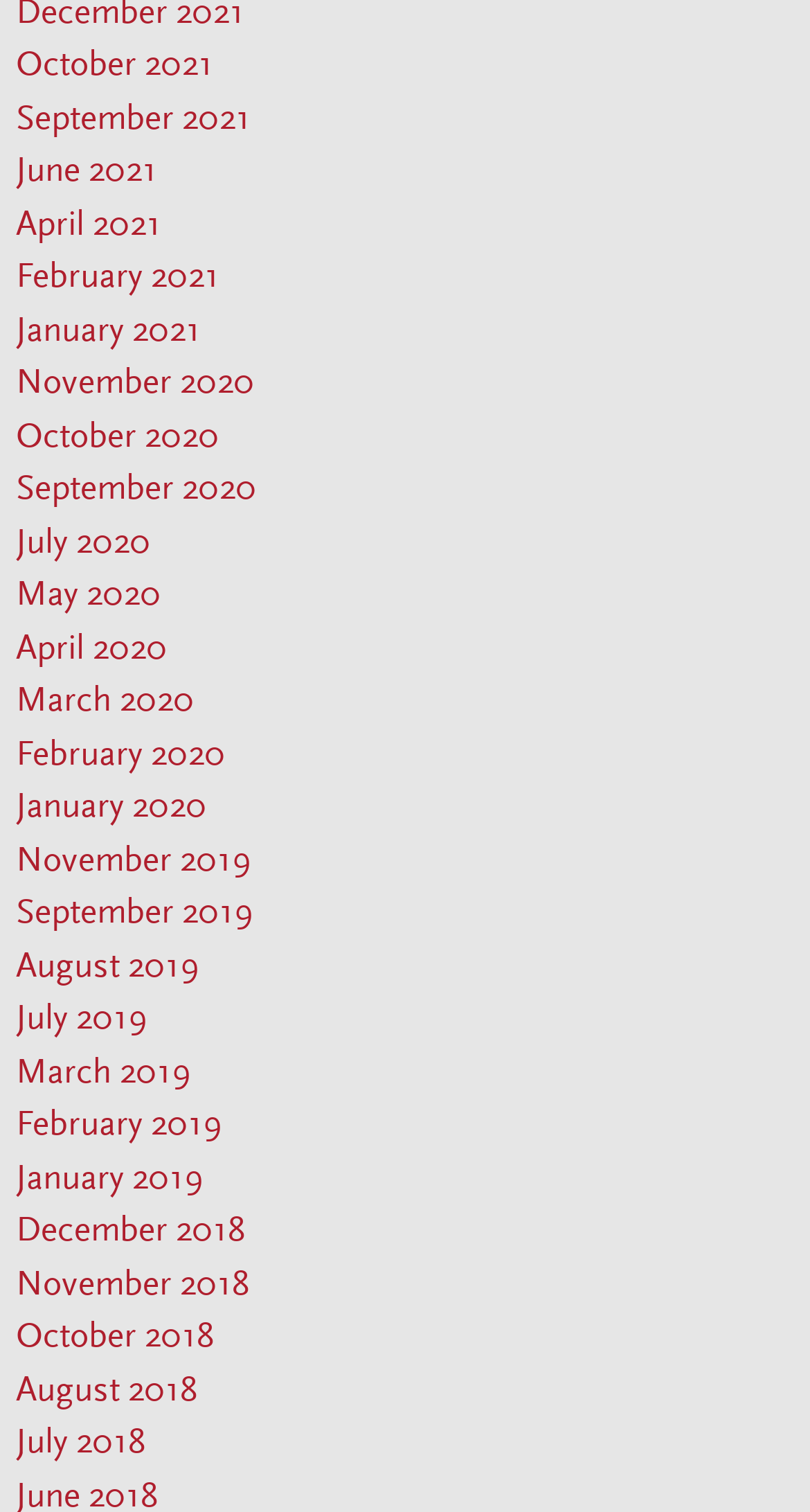How many links are available on this webpage?
Give a single word or phrase as your answer by examining the image.

277